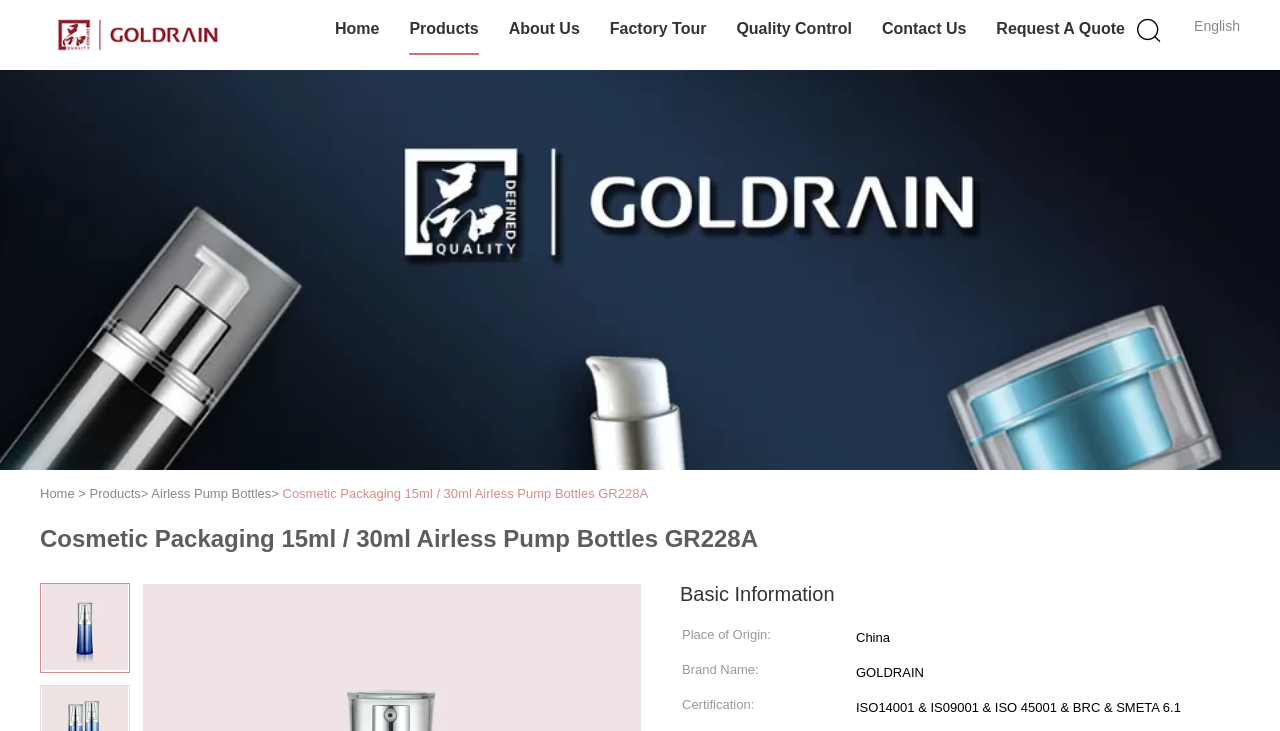Given the description "title="Ningbo JinYu Technology Industry Co.,Ltd"", determine the bounding box of the corresponding UI element.

[0.031, 0.011, 0.184, 0.085]